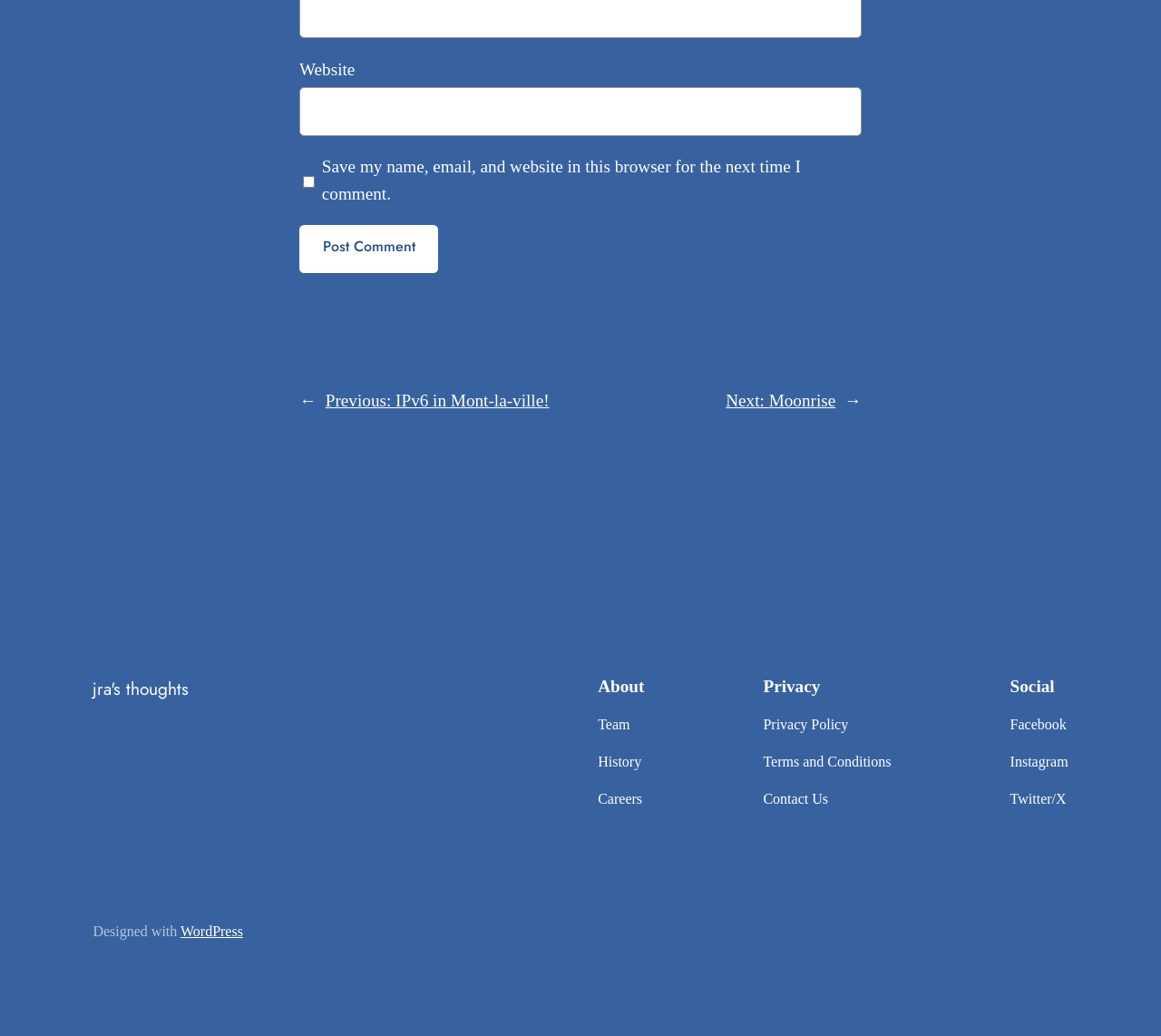Determine the bounding box coordinates of the area to click in order to meet this instruction: "Post a comment".

[0.258, 0.217, 0.377, 0.263]